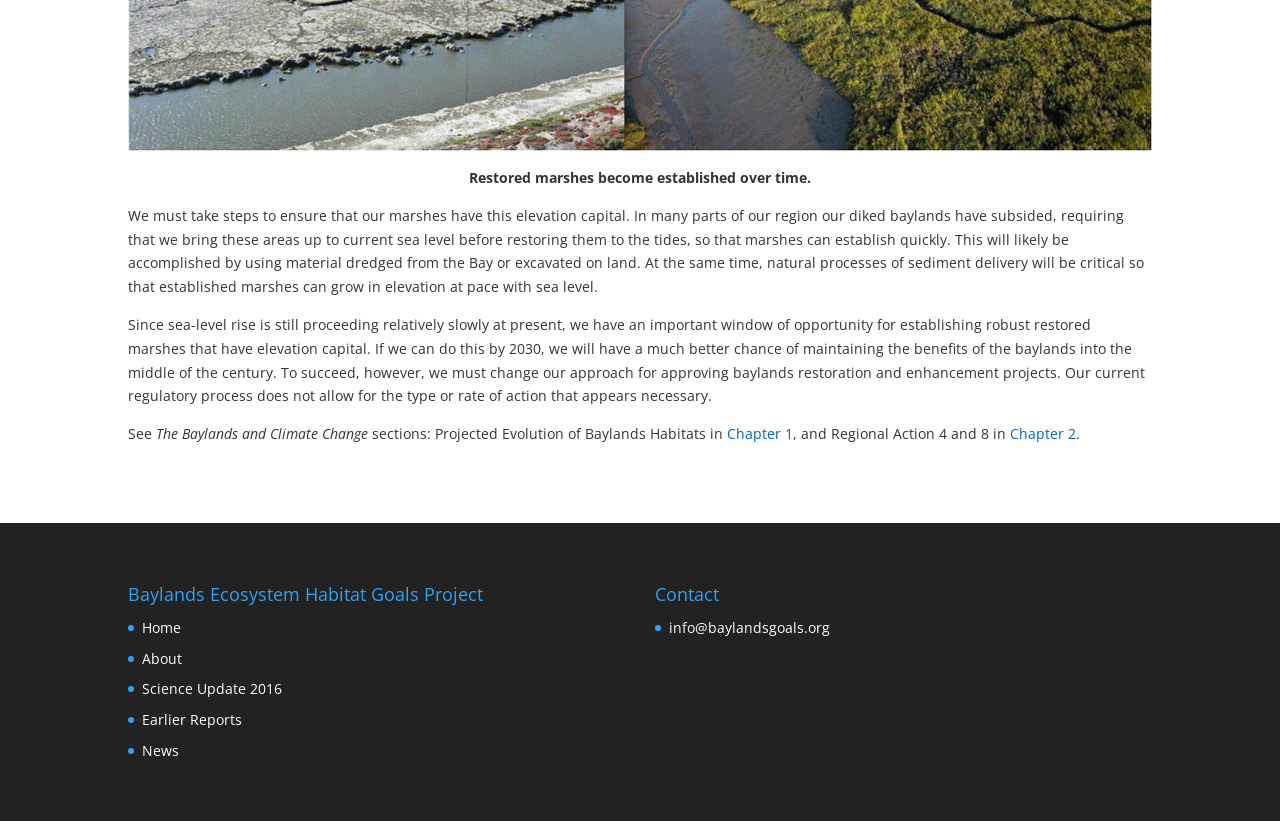Please find the bounding box coordinates (top-left x, top-left y, bottom-right x, bottom-right y) in the screenshot for the UI element described as follows: Chapter 2

[0.789, 0.517, 0.841, 0.54]